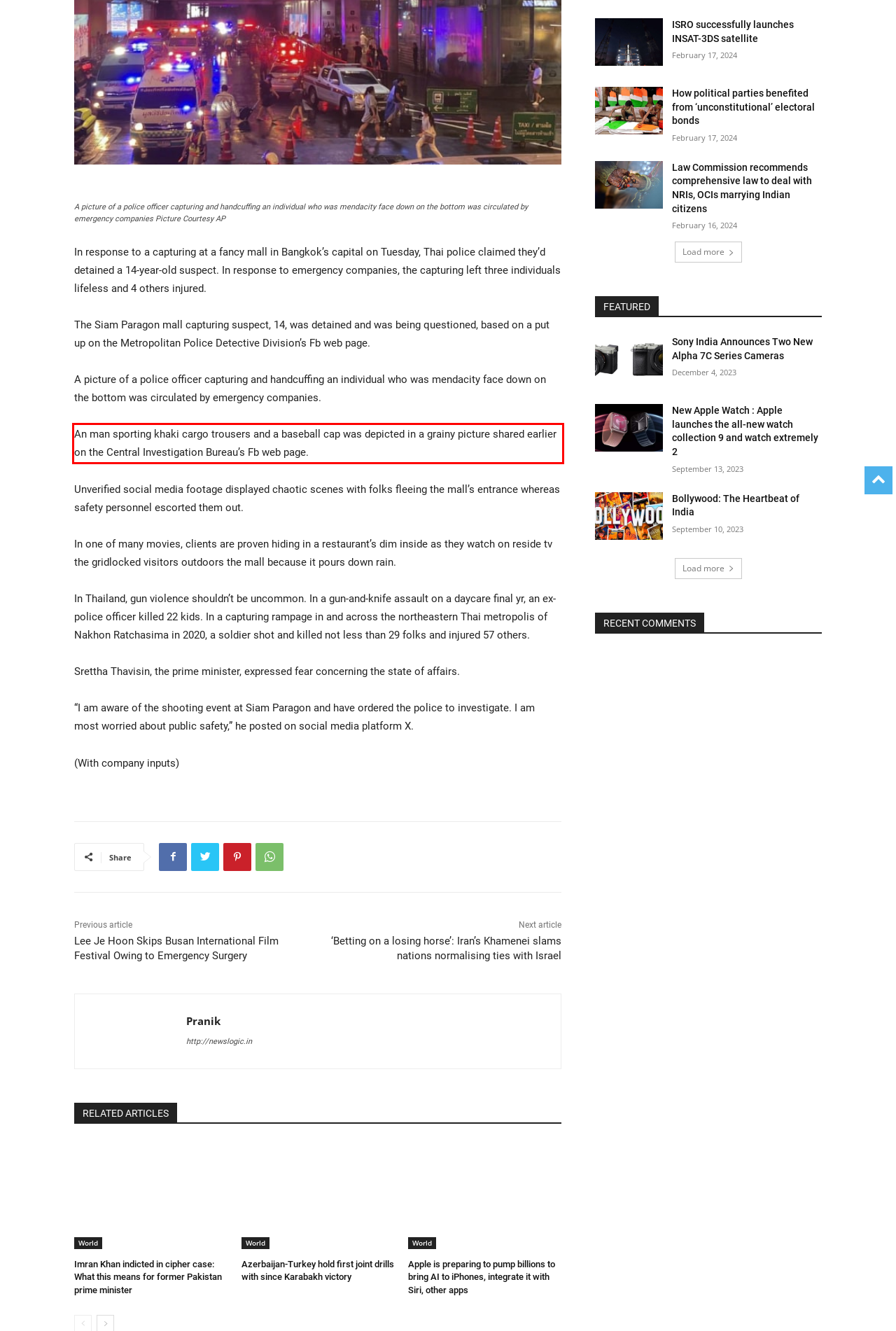Analyze the webpage screenshot and use OCR to recognize the text content in the red bounding box.

An man sporting khaki cargo trousers and a baseball cap was depicted in a grainy picture shared earlier on the Central Investigation Bureau’s Fb web page.